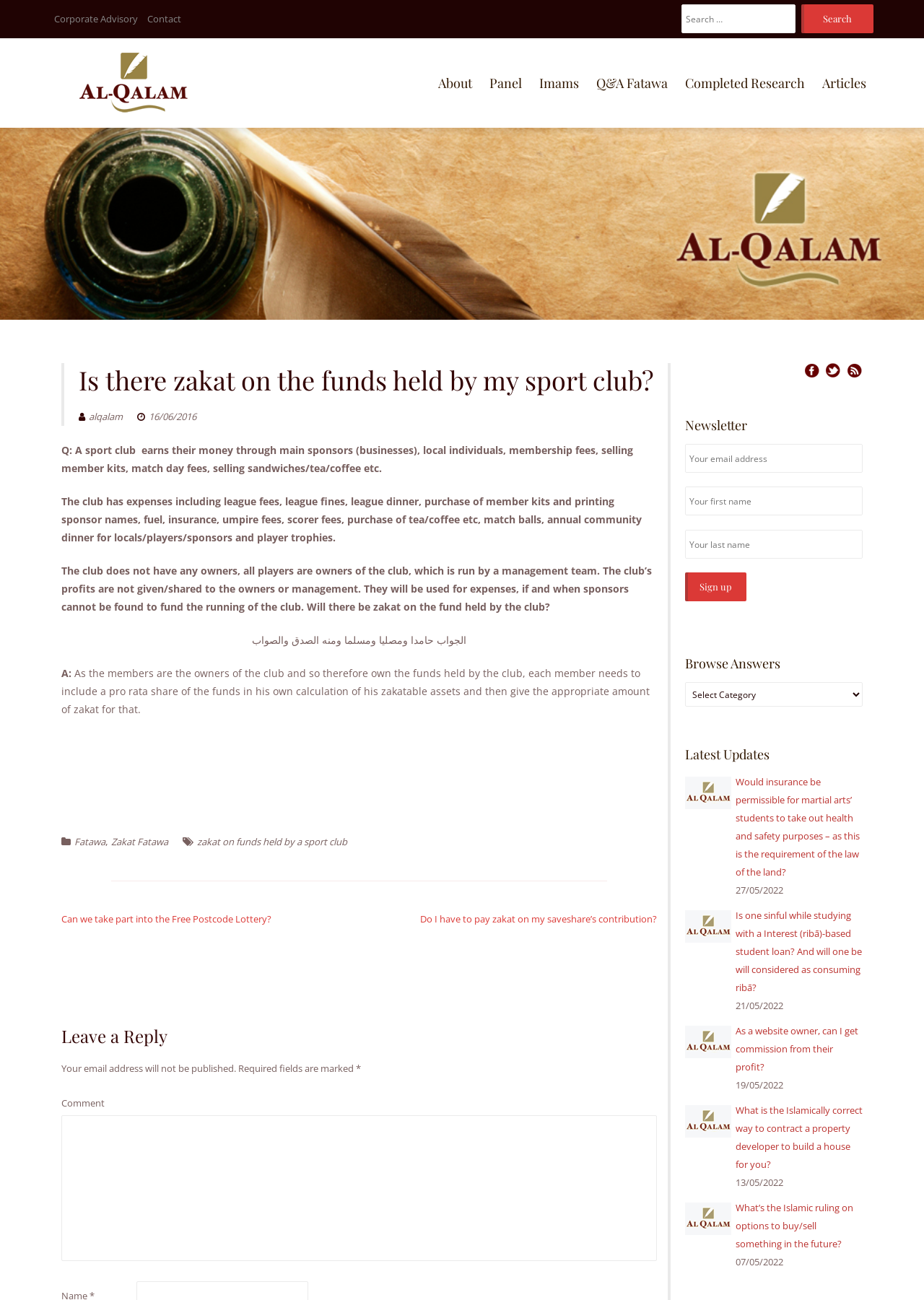Locate the bounding box coordinates of the clickable area needed to fulfill the instruction: "Sign up for the newsletter".

[0.741, 0.44, 0.808, 0.463]